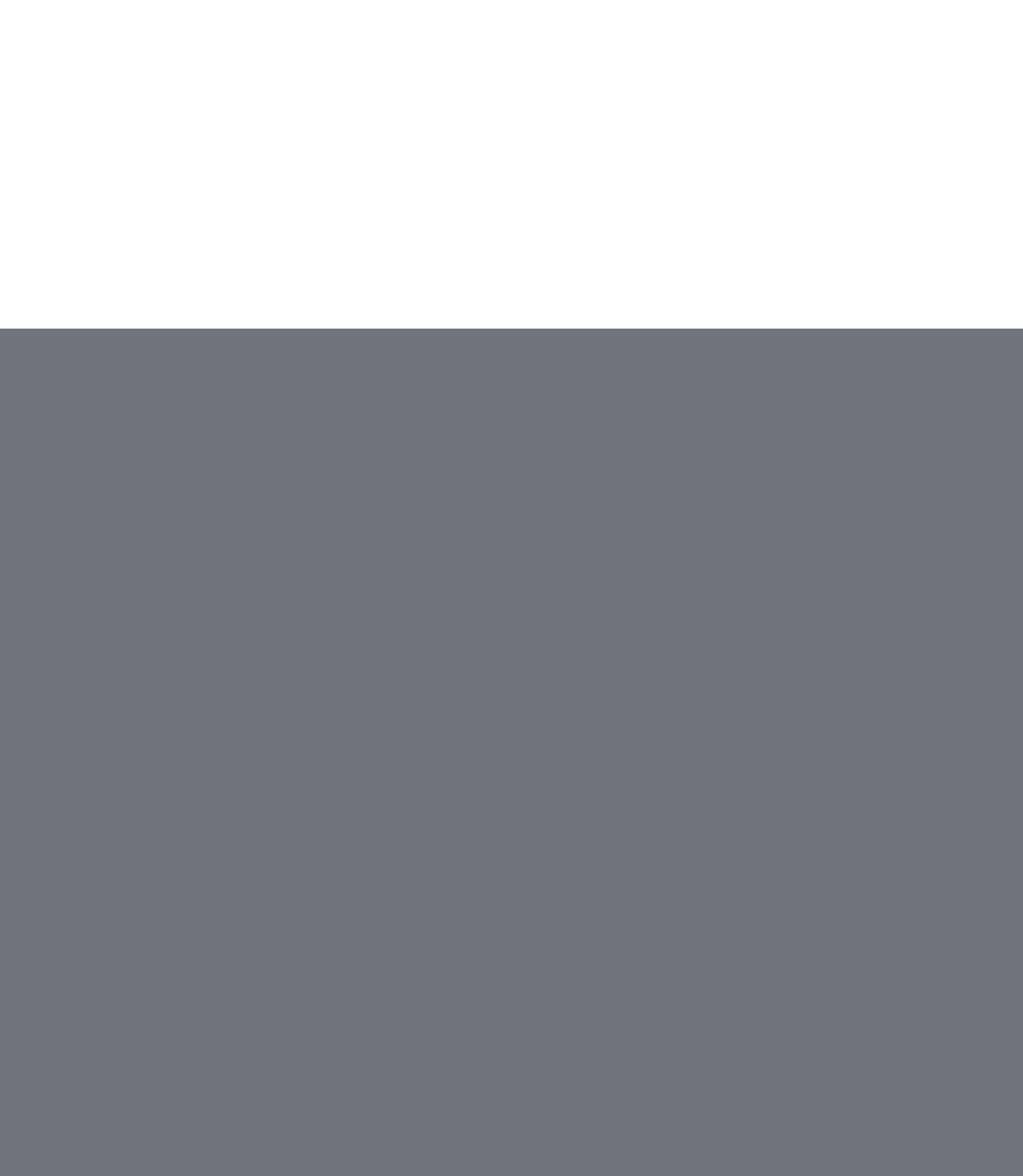Identify the bounding box coordinates of the region I need to click to complete this instruction: "Click the phone number to call".

[0.066, 0.374, 0.934, 0.398]